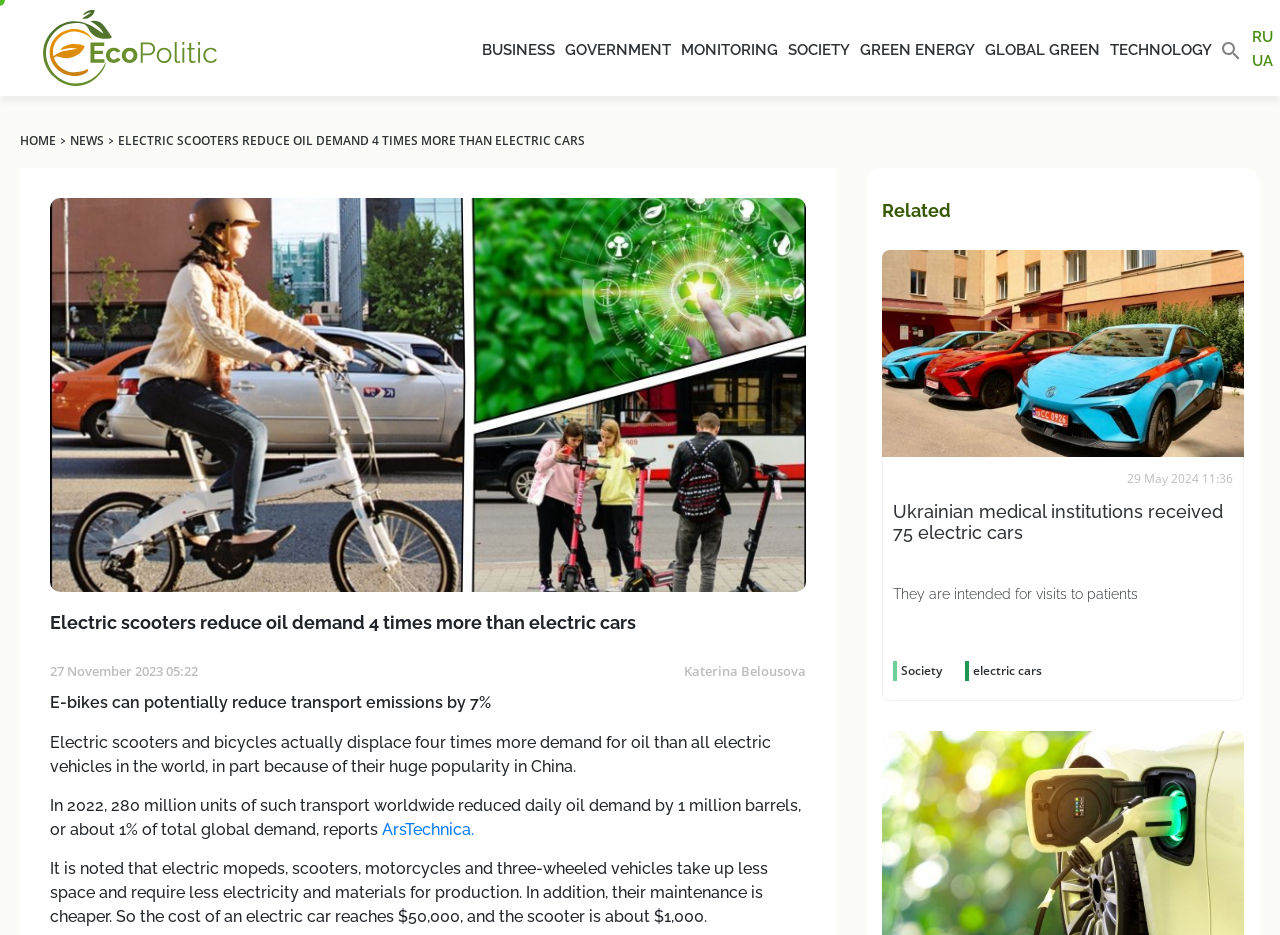Find the UI element described as: "Green energy" and predict its bounding box coordinates. Ensure the coordinates are four float numbers between 0 and 1, [left, top, right, bottom].

[0.672, 0.043, 0.762, 0.063]